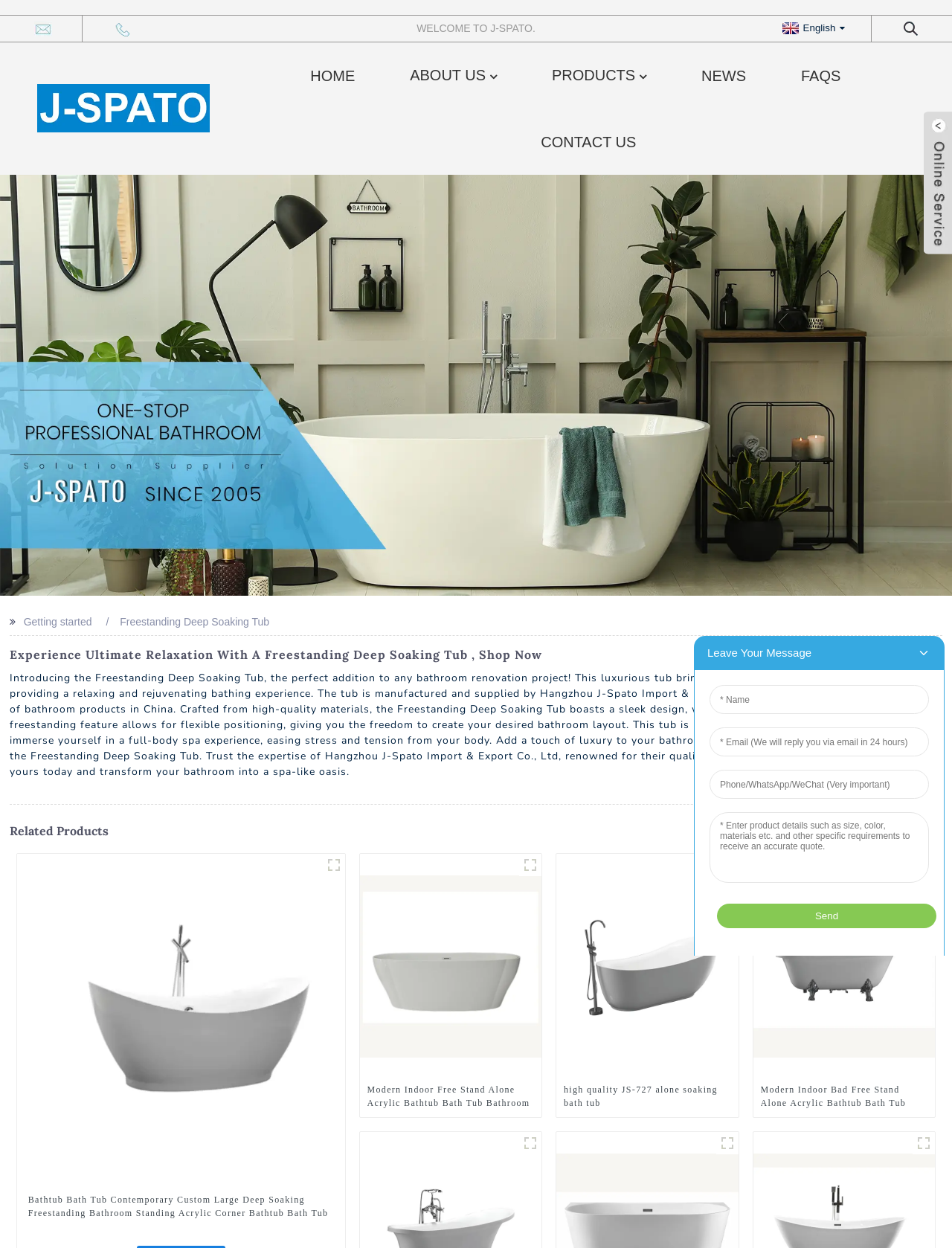Highlight the bounding box coordinates of the element that should be clicked to carry out the following instruction: "Navigate to Home Menu". The coordinates must be given as four float numbers ranging from 0 to 1, i.e., [left, top, right, bottom].

None